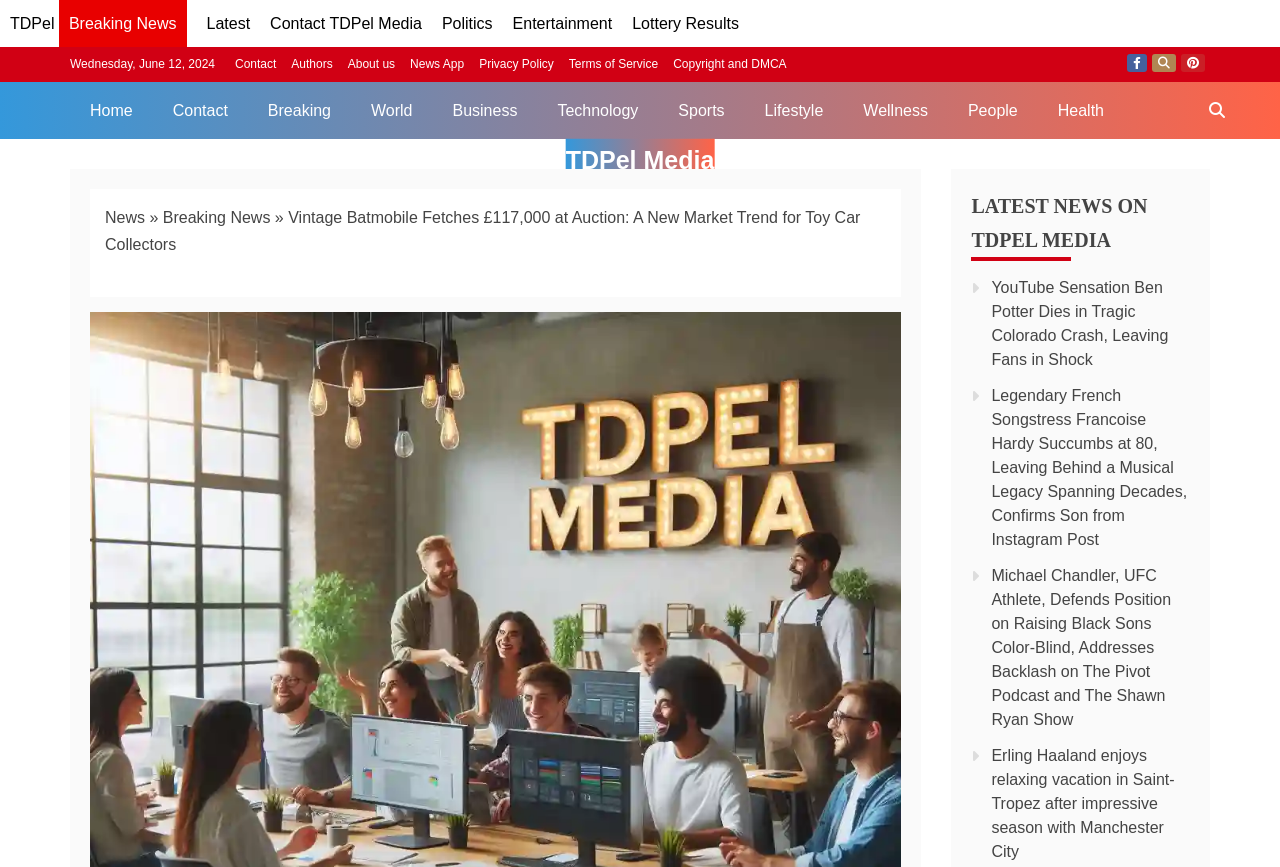Please determine the bounding box coordinates of the clickable area required to carry out the following instruction: "Click the Add to Cart button". The coordinates must be four float numbers between 0 and 1, represented as [left, top, right, bottom].

None